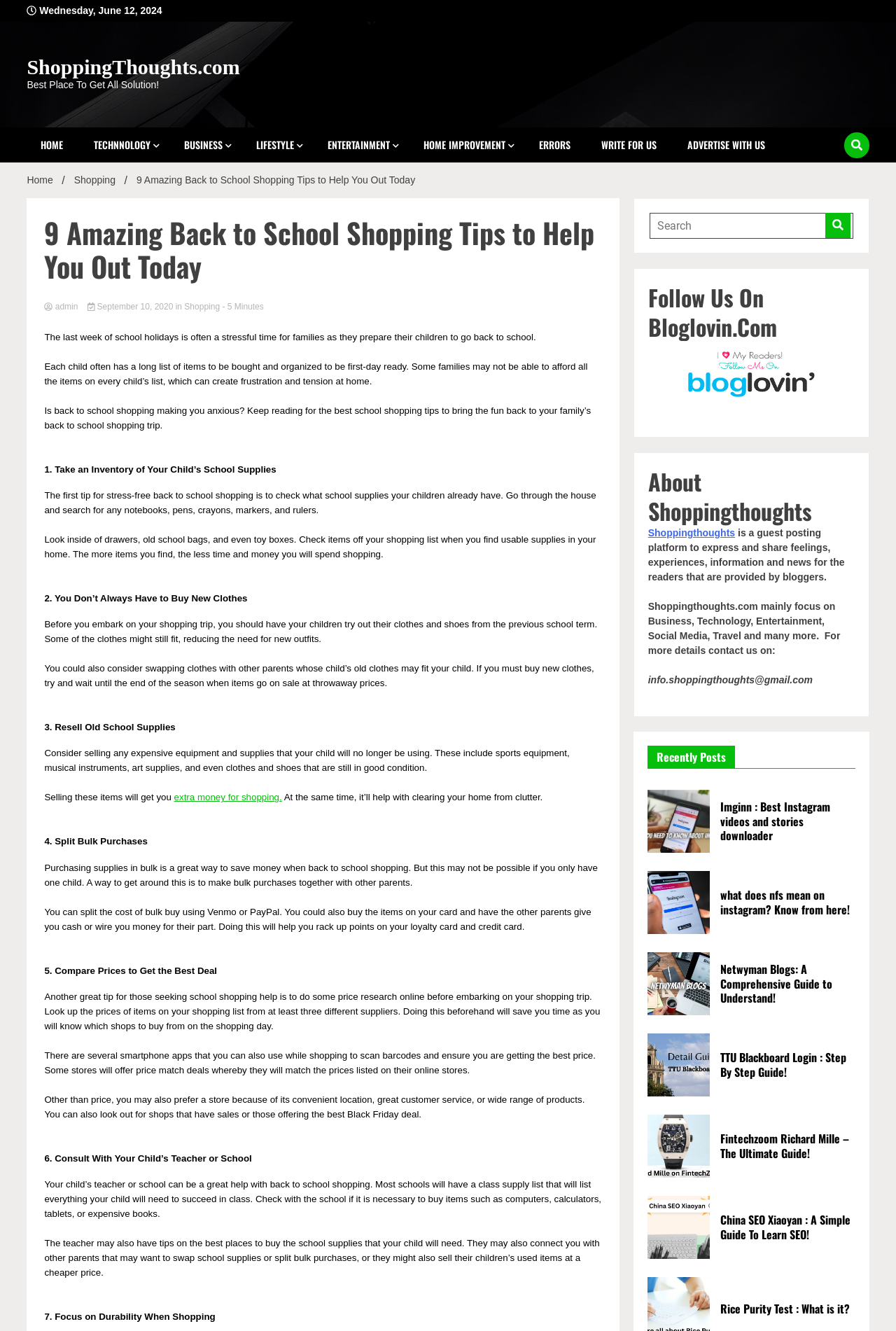Determine the bounding box coordinates of the clickable region to execute the instruction: "Click on the 'HOME' link". The coordinates should be four float numbers between 0 and 1, denoted as [left, top, right, bottom].

[0.03, 0.096, 0.086, 0.122]